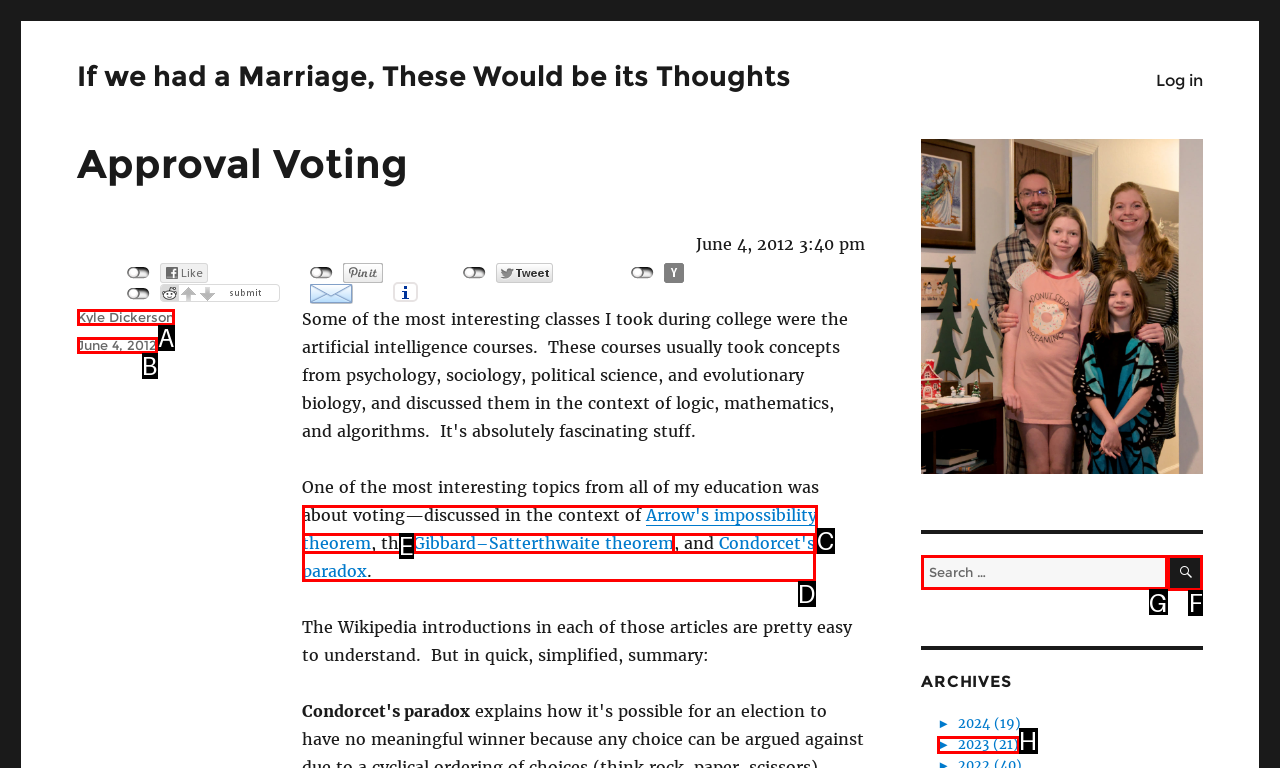Select the right option to accomplish this task: Search for something. Reply with the letter corresponding to the correct UI element.

G